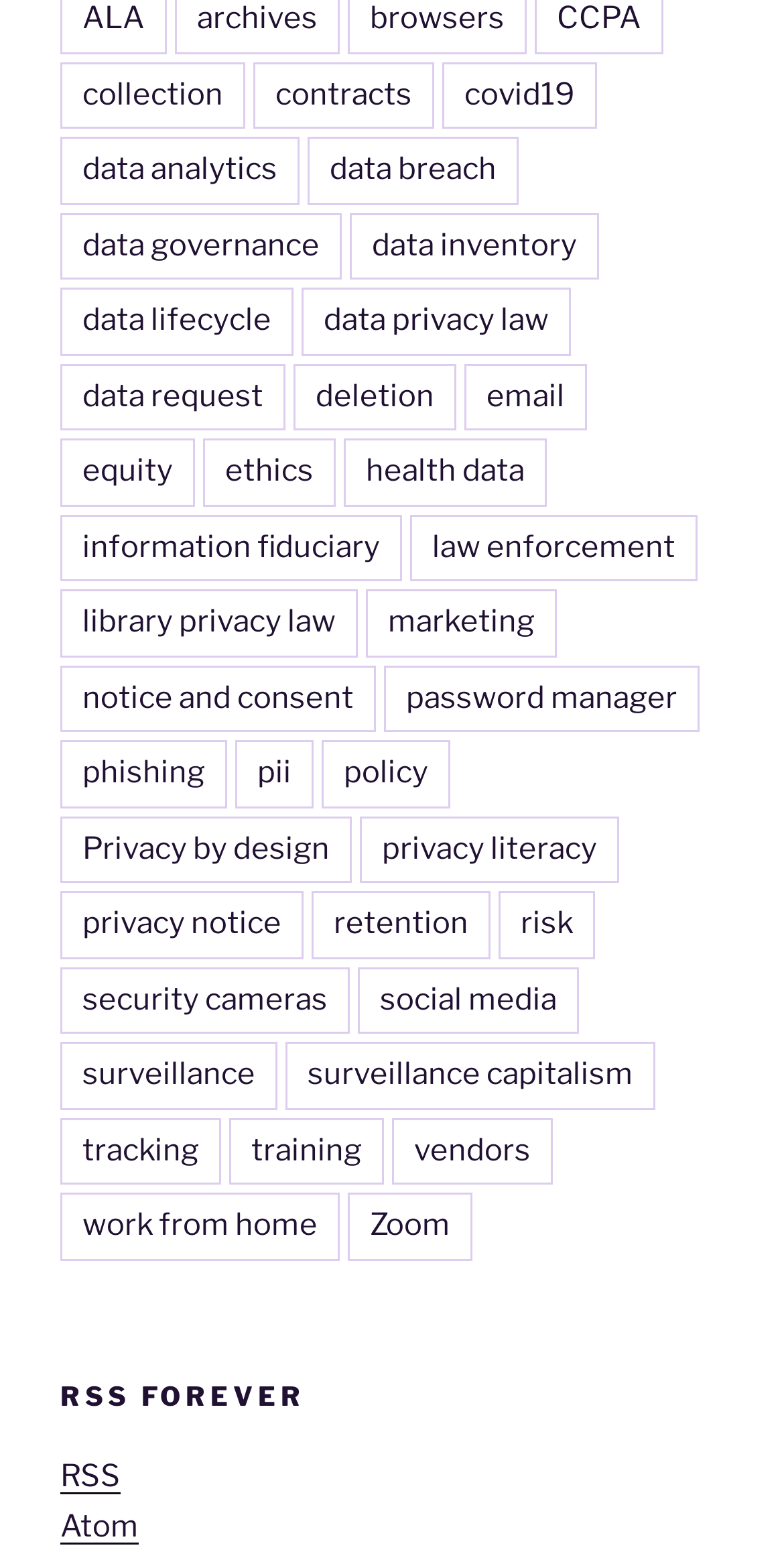Please find the bounding box for the UI element described by: "July 2021".

None